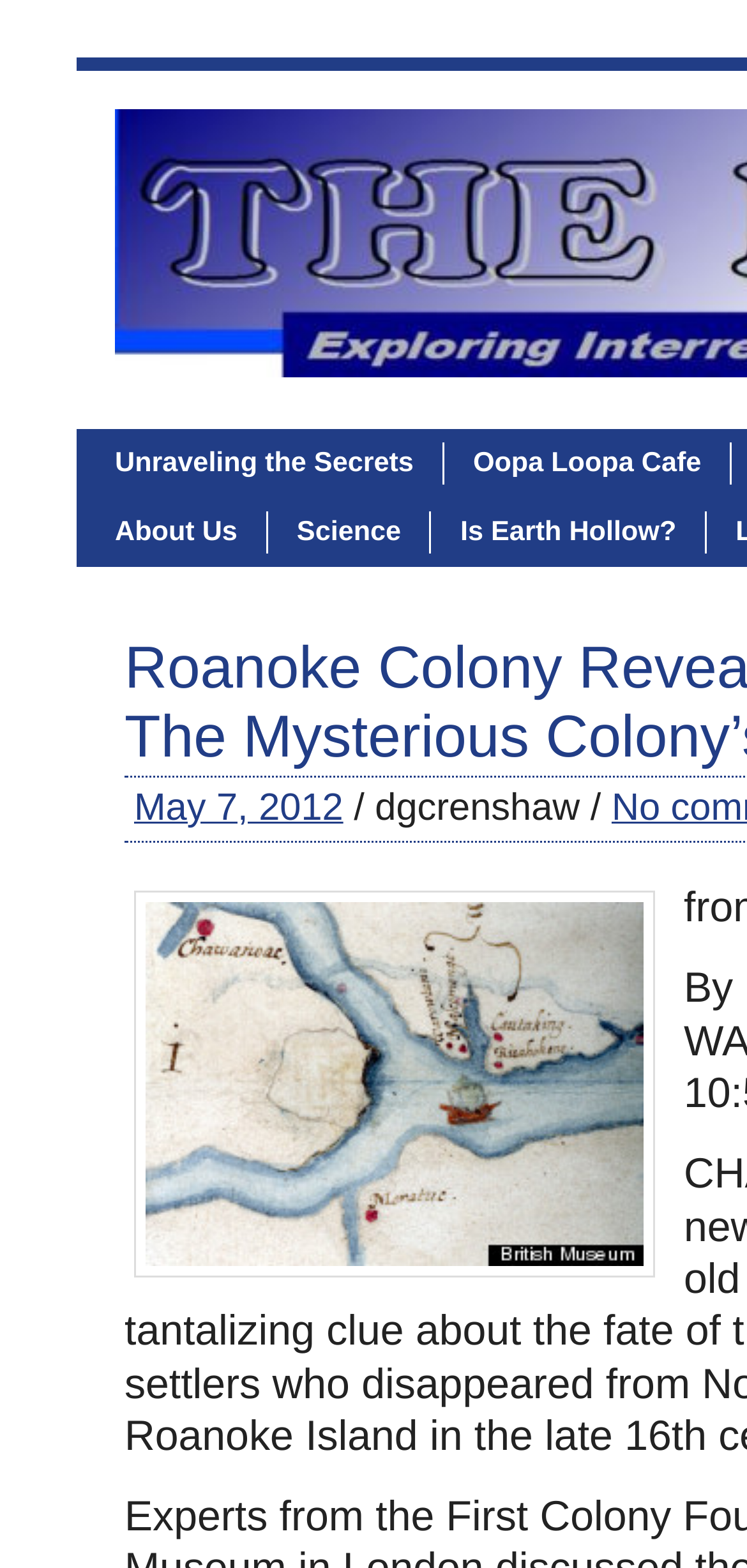Based on the description "May 7, 2012", find the bounding box of the specified UI element.

[0.179, 0.502, 0.46, 0.529]